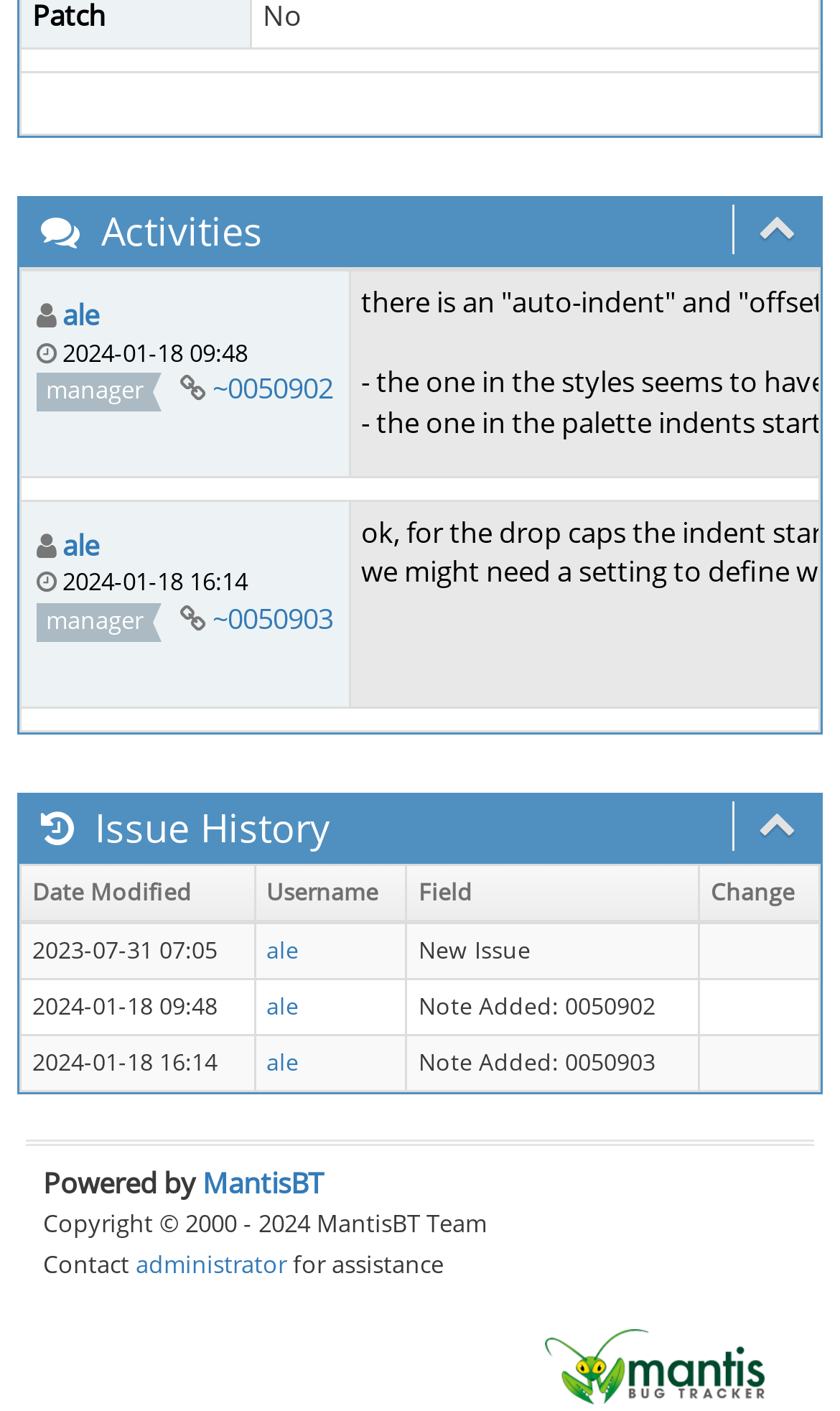Please specify the coordinates of the bounding box for the element that should be clicked to carry out this instruction: "Check issue history". The coordinates must be four float numbers between 0 and 1, formatted as [left, top, right, bottom].

[0.049, 0.567, 0.392, 0.604]